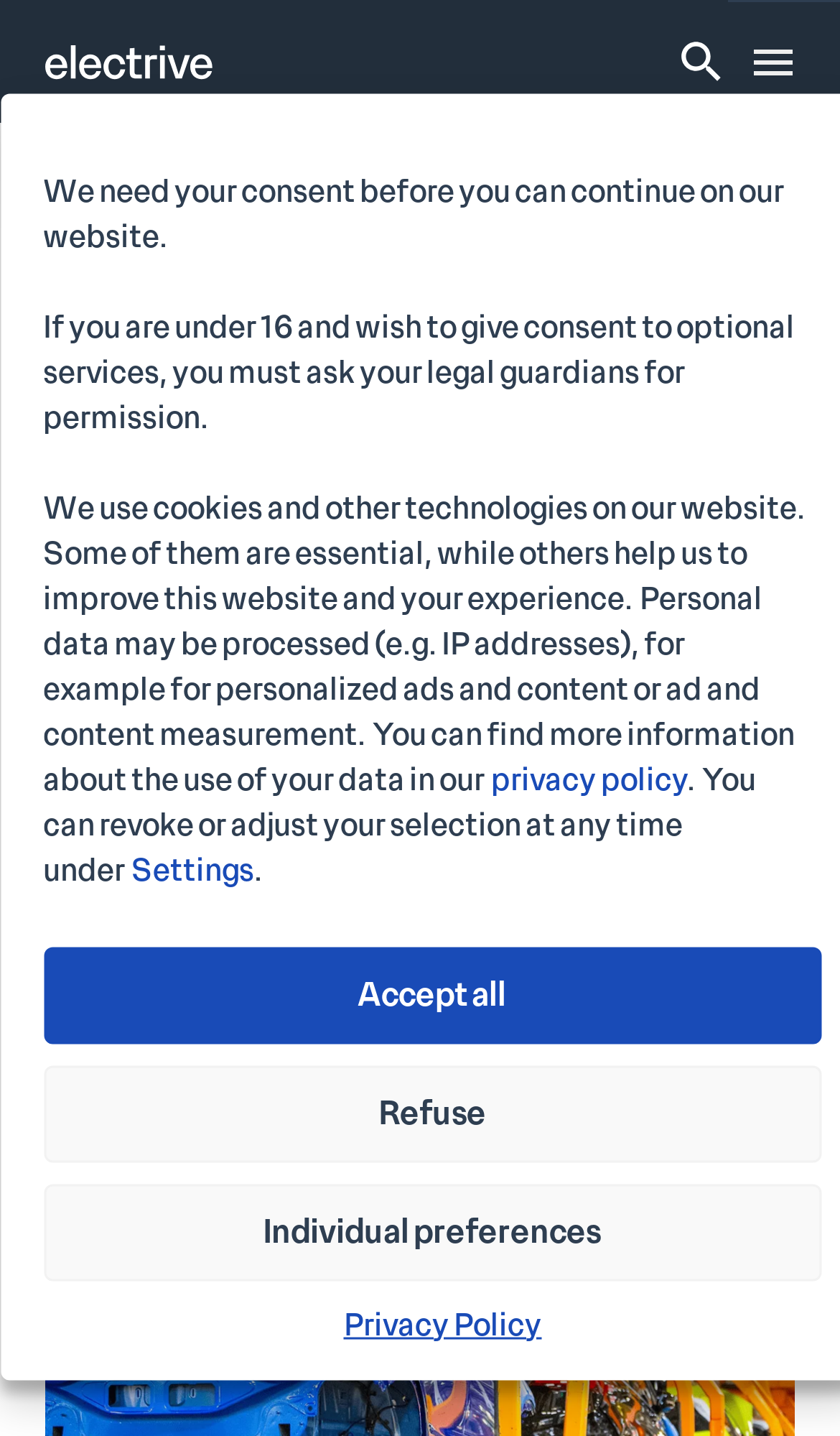Given the element description: "the industry's leading emobility media", predict the bounding box coordinates of the UI element it refers to, using four float numbers between 0 and 1, i.e., [left, top, right, bottom].

[0.053, 0.031, 0.253, 0.055]